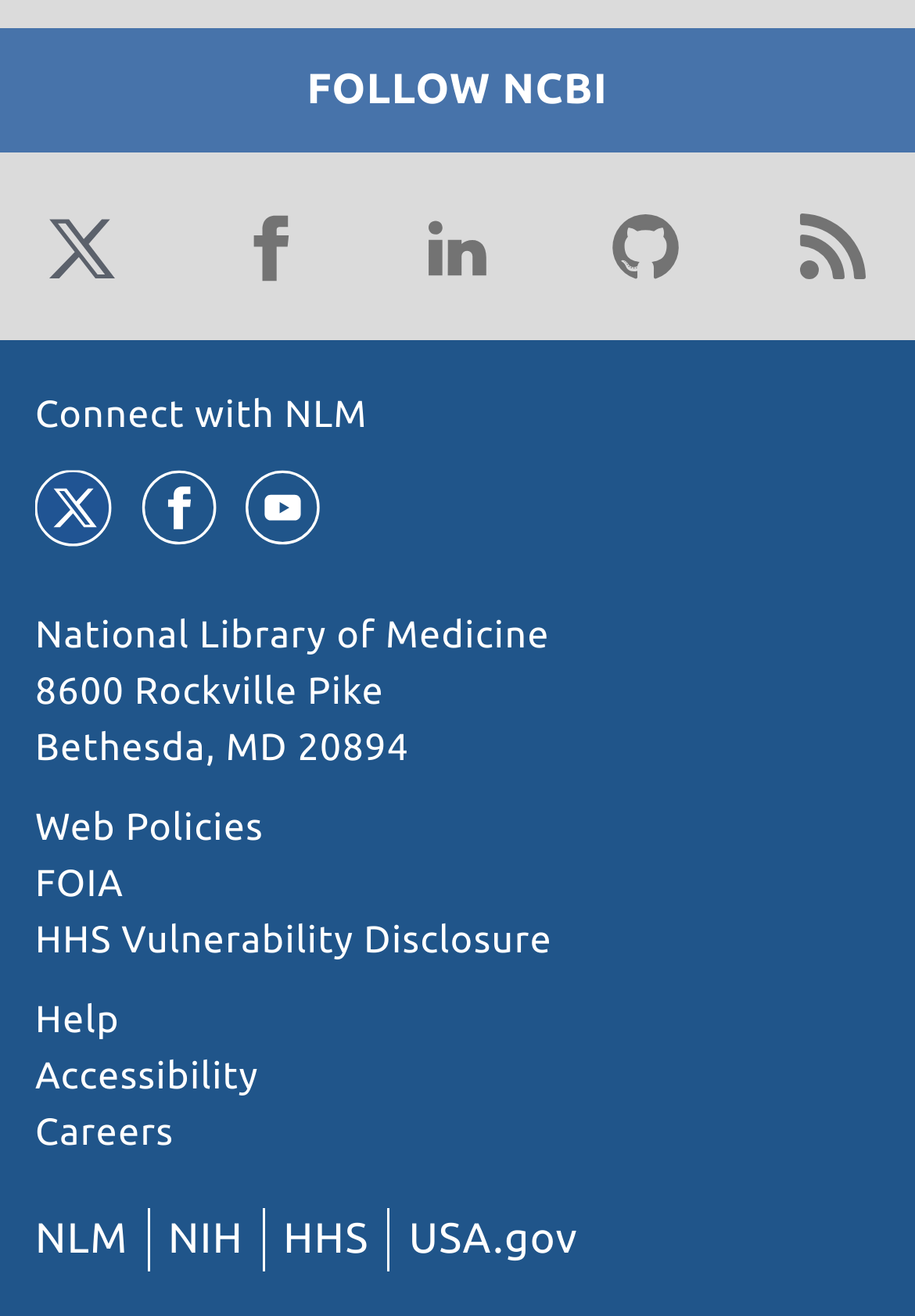What is the last link in the footer section?
Using the information from the image, answer the question thoroughly.

I found the answer by looking at the link element with the bounding box coordinates [0.447, 0.924, 0.632, 0.96], which contains the text 'USA.gov'.